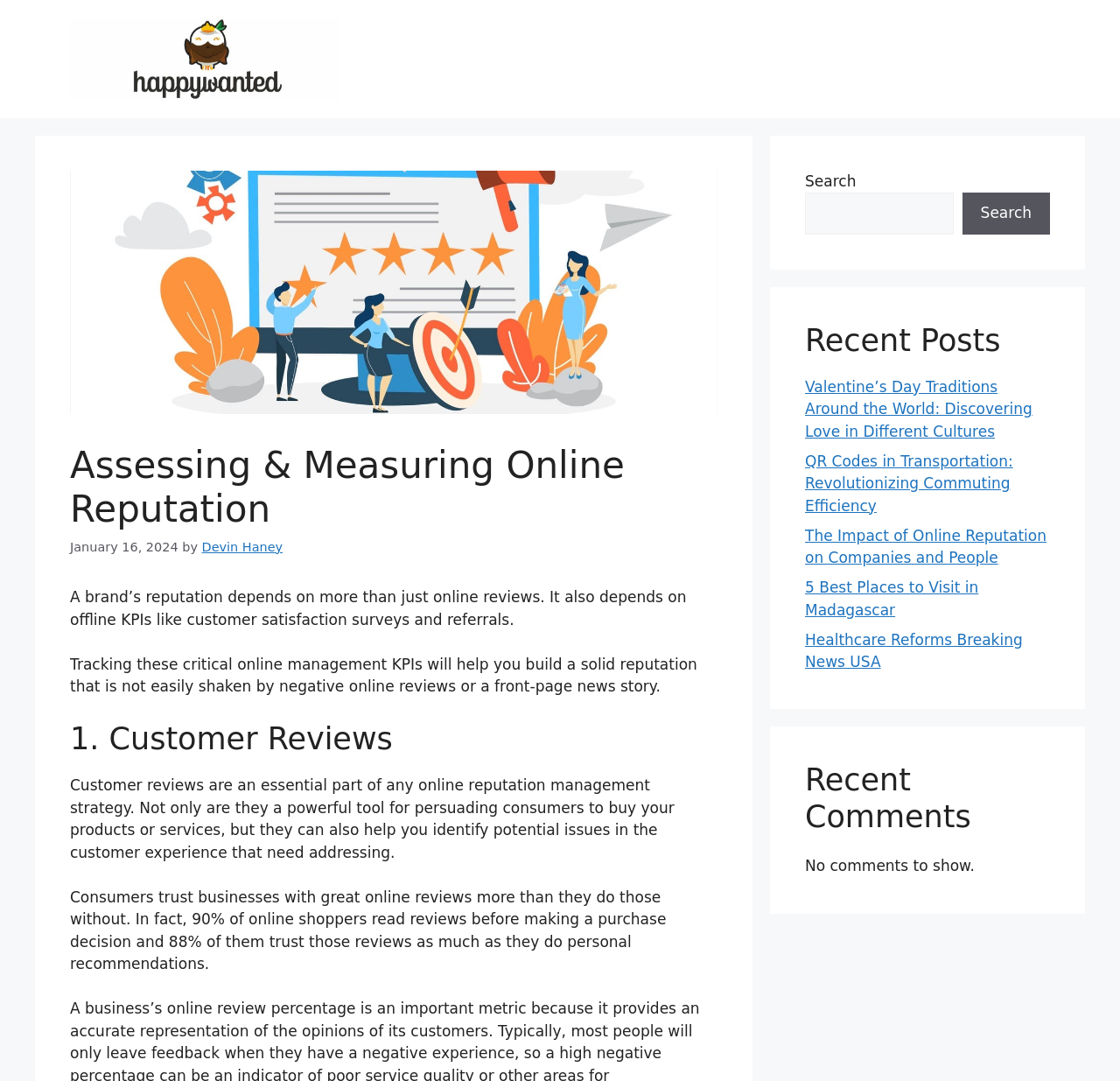Please determine the bounding box coordinates of the element's region to click in order to carry out the following instruction: "Search for something". The coordinates should be four float numbers between 0 and 1, i.e., [left, top, right, bottom].

[0.719, 0.178, 0.851, 0.217]